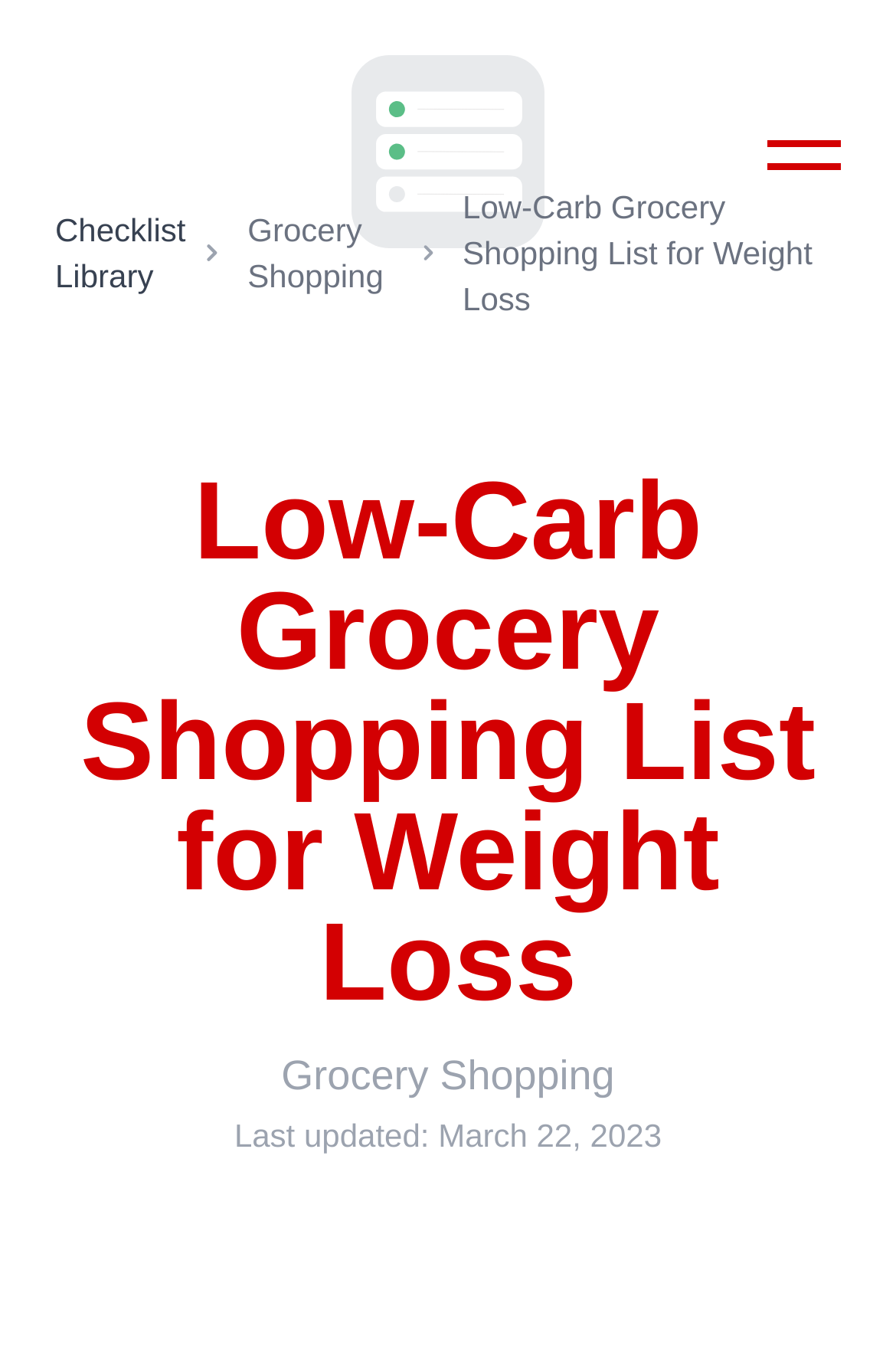Generate the title text from the webpage.

Low-Carb Grocery Shopping List for Weight Loss